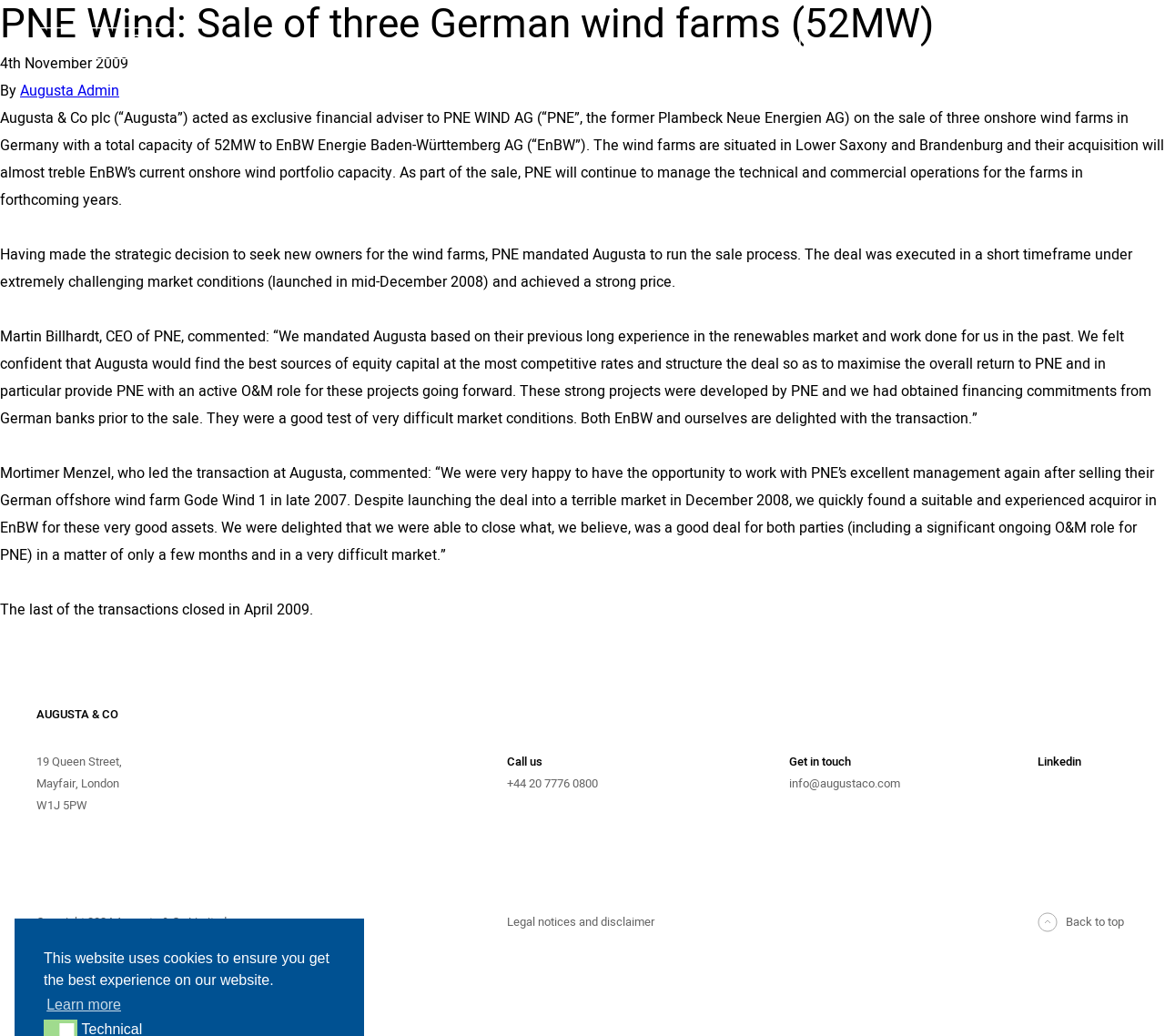Carefully observe the image and respond to the question with a detailed answer:
Who is the CEO of PNE?

The answer can be found in the third paragraph of the article, where it is stated that 'Martin Billhardt, CEO of PNE, commented: “We mandated Augusta based on their previous long experience in the renewables market and work done for us in the past.”'